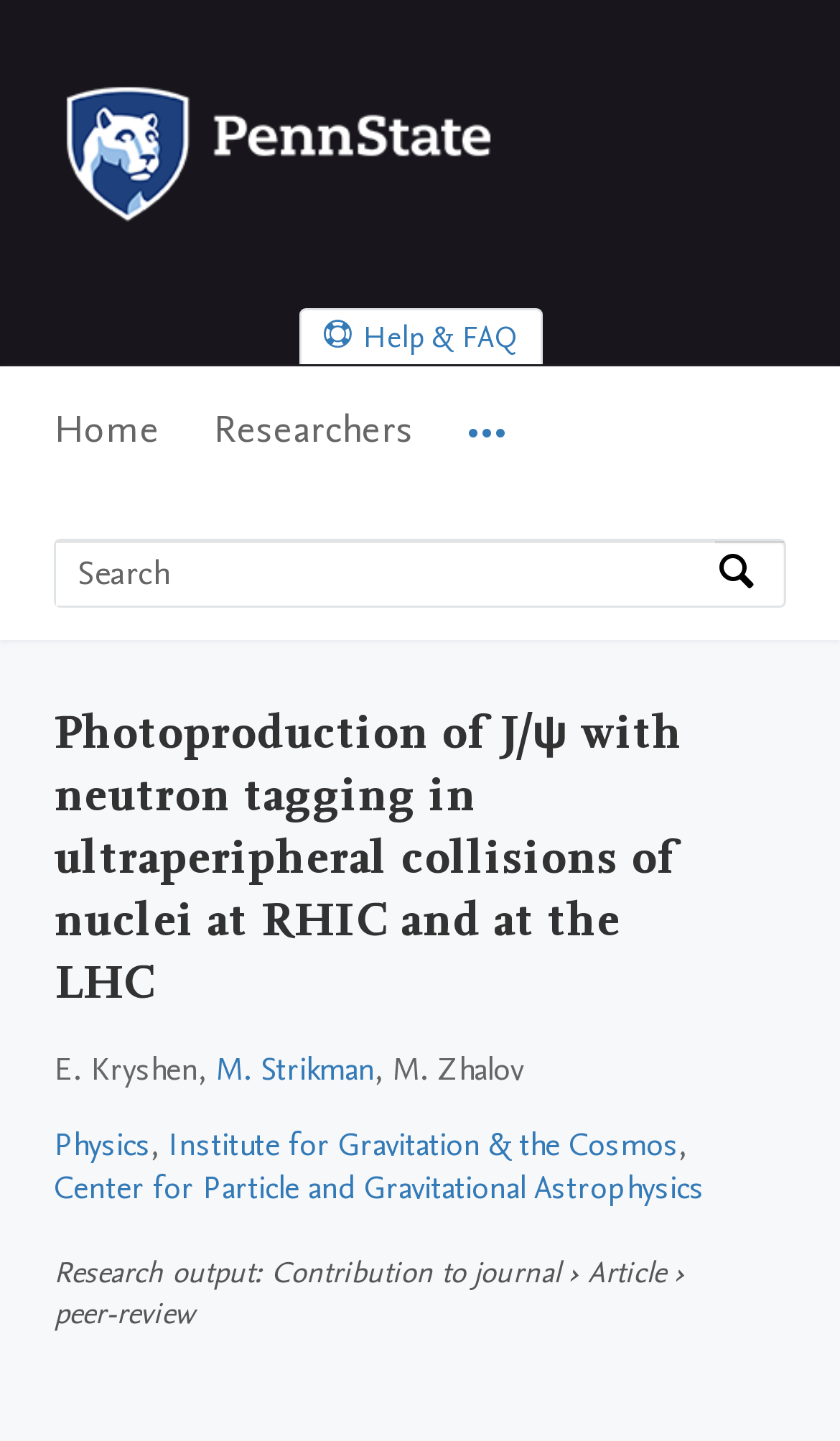Give an in-depth explanation of the webpage layout and content.

The webpage is about a research article titled "Photoproduction of J/ψ with neutron tagging in ultraperipheral collisions of nuclei at RHIC and at the LHC" from Penn State. 

At the top left corner, there are three "Skip to" links: "Skip to main navigation", "Skip to search", and "Skip to main content". 

To the right of these links, there is a Penn State logo, which is also a link to the Penn State home page. 

Below the logo, there is a main navigation menu with three menu items: "Home", "Researchers", and "More navigation options". 

To the right of the navigation menu, there is a search bar with a label "Search by expertise, name or affiliation" and a search button. 

Below the search bar, the title of the research article is displayed as a heading. 

The article's authors, E. Kryshen, M. Strikman, and M. Zhalov, are listed below the title. 

Further down, there are three links to related departments: "Physics", "Institute for Gravitation & the Cosmos", and "Center for Particle and Gravitational Astrophysics". 

Finally, at the bottom of the page, there is a section describing the research output, including the type of contribution, "Contribution to journal", and the type of article, "Article", which is peer-reviewed.